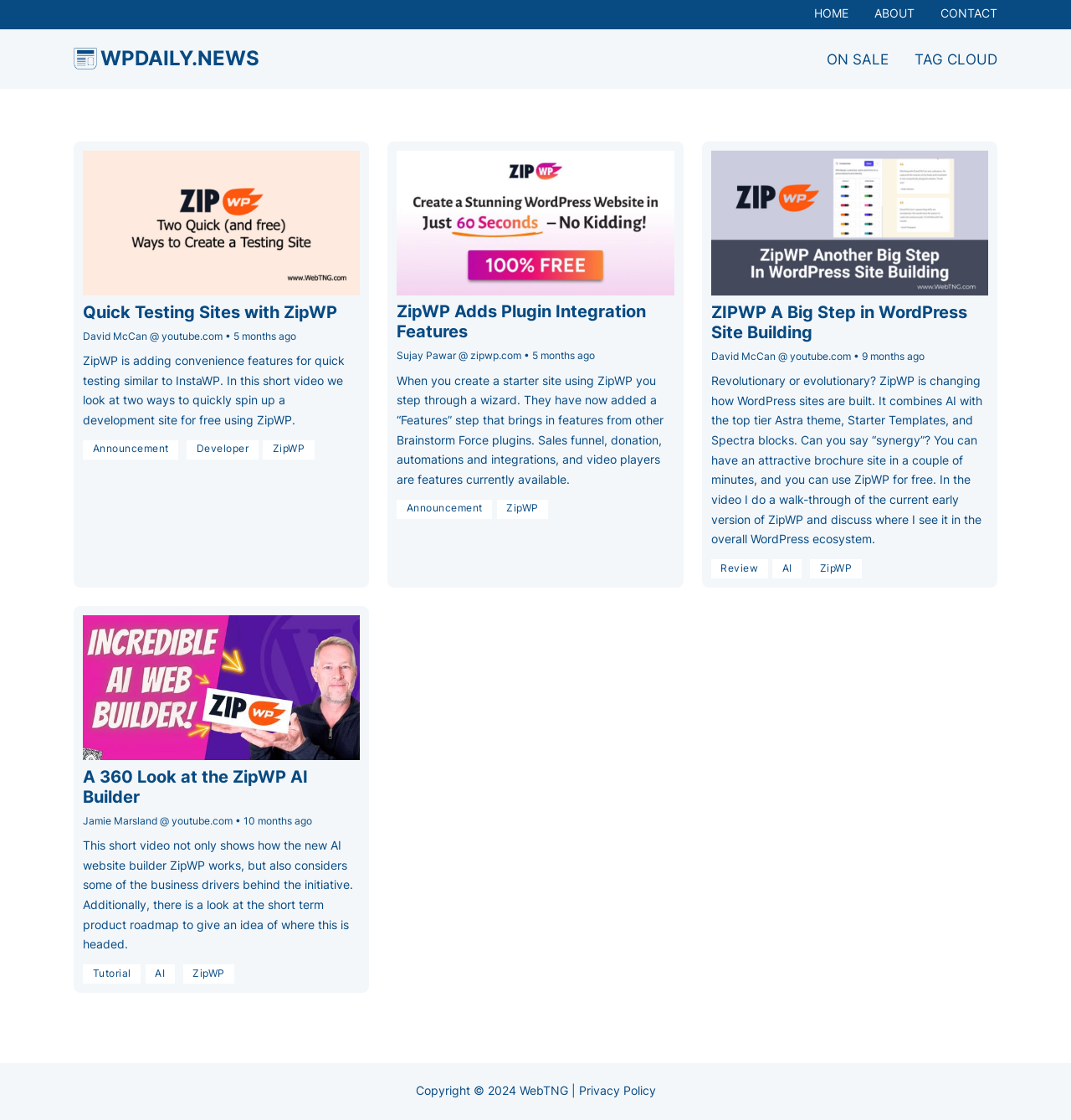What is the feature added to ZipWP?
Give a detailed response to the question by analyzing the screenshot.

The feature added to ZipWP is inferred from the article headings and text content. One of the headings is 'ZipWP Adds Plugin Integration Features', which suggests that plugin integration is a feature added to ZipWP.